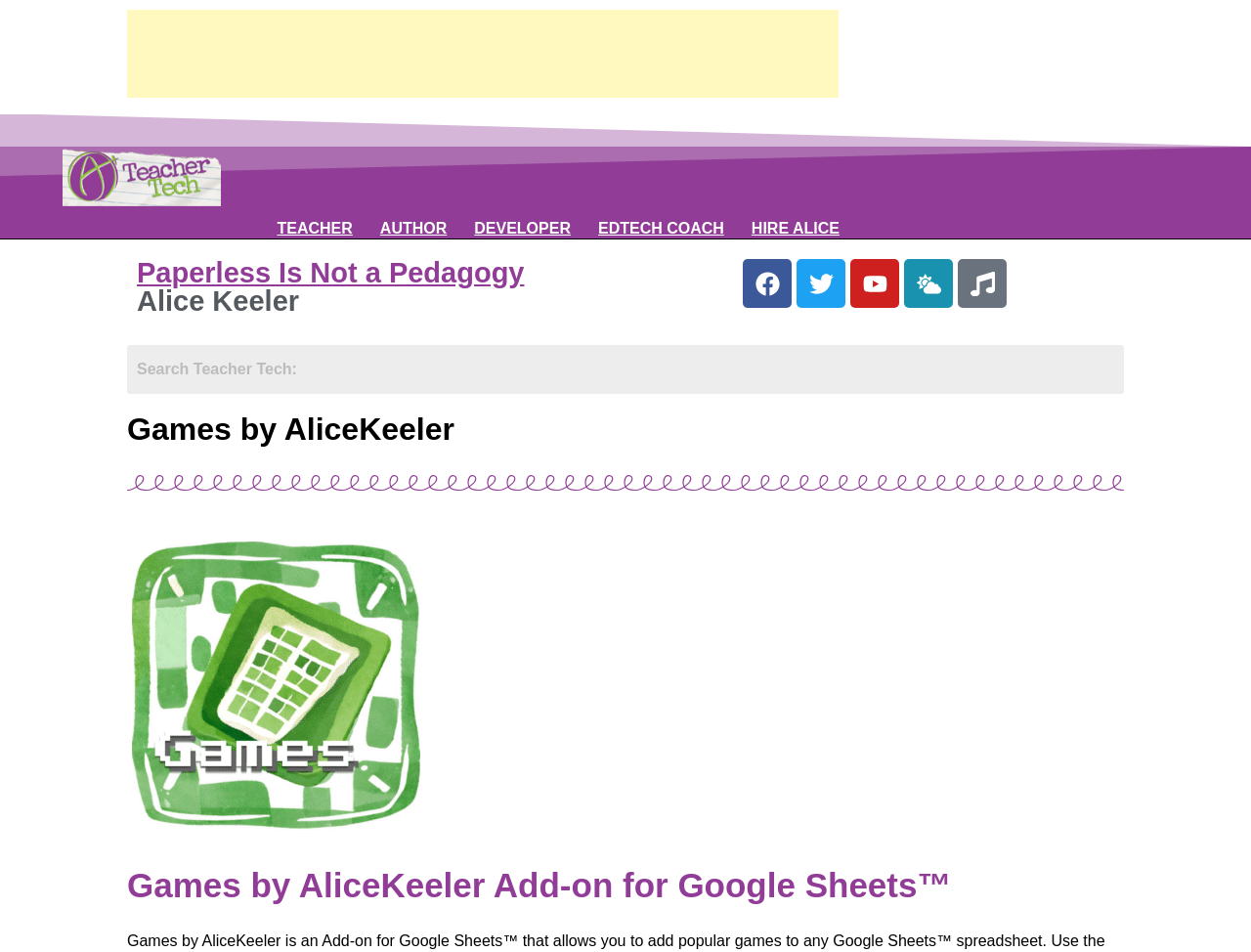What is the profession of Alice Keeler?
Provide a comprehensive and detailed answer to the question.

Based on the links on the top of the webpage, Alice Keeler is identified as a Teacher, Author, Developer, and EdTech Coach.